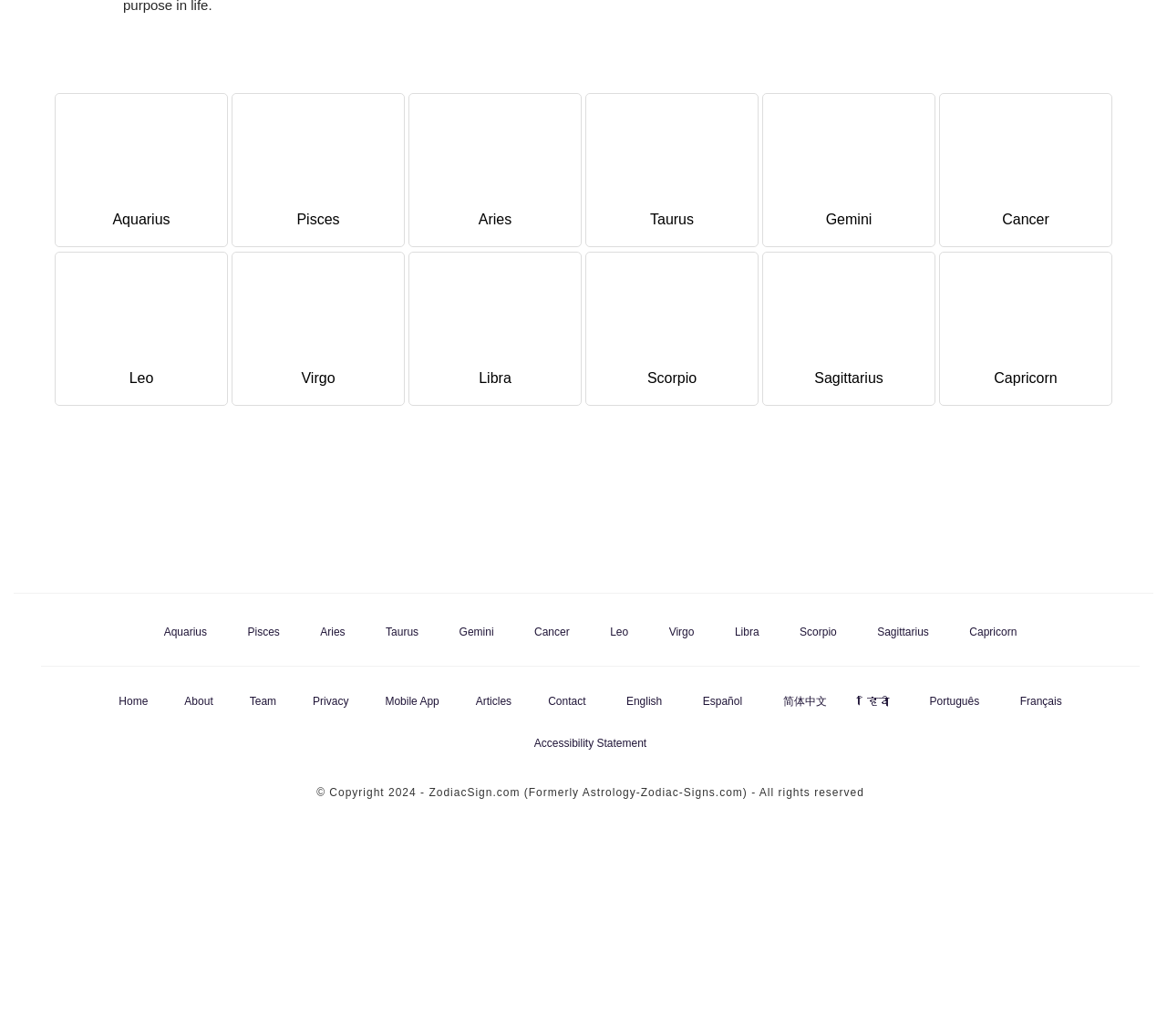Find the bounding box coordinates of the element's region that should be clicked in order to follow the given instruction: "Download IOS and Android Horoscope App". The coordinates should consist of four float numbers between 0 and 1, i.e., [left, top, right, bottom].

[0.035, 0.797, 0.977, 0.967]